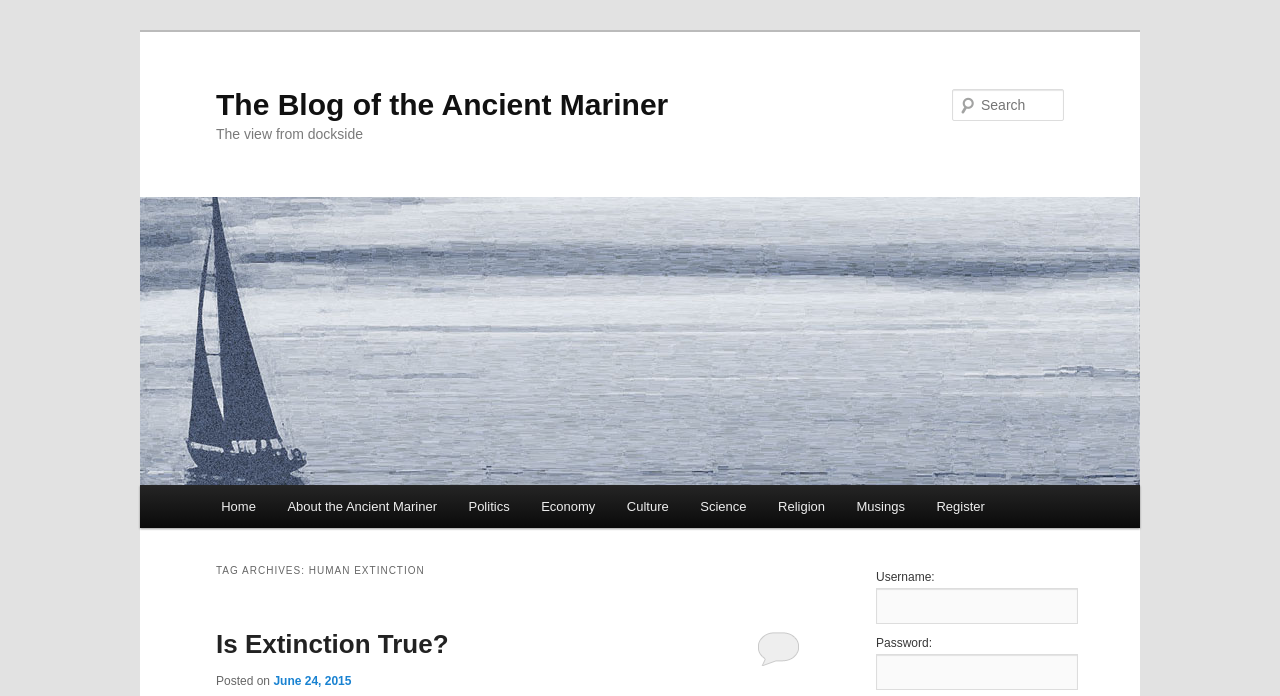Offer a comprehensive description of the webpage’s content and structure.

The webpage is a blog titled "The Blog of the Ancient Mariner" with a focus on the theme of human extinction. At the top, there are two "Skip to" links, one for primary content and one for secondary content, positioned closely together. Below these links, the blog's title is displayed prominently, with a link to the blog's homepage.

To the right of the title, there is a search bar with a label "Search" and a text box where users can input their search queries. Below the search bar, there is a main menu with links to various categories, including "Home", "About the Ancient Mariner", "Politics", "Economy", "Culture", "Science", "Religion", "Musings", and "Register".

The main content of the page is divided into two sections. The top section has a heading "The view from dockside" and features an image with a link to the blog's homepage. Below this section, there is a header with the title "TAG ARCHIVES: HUMAN EXTINCTION". This section contains a heading "Is Extinction True?" with a link to a blog post, followed by the post's metadata, including the date "June 24, 2015". There is also a link to the post's comments section.

At the bottom of the page, there is a login section with labels and text boxes for "Username" and "Password".